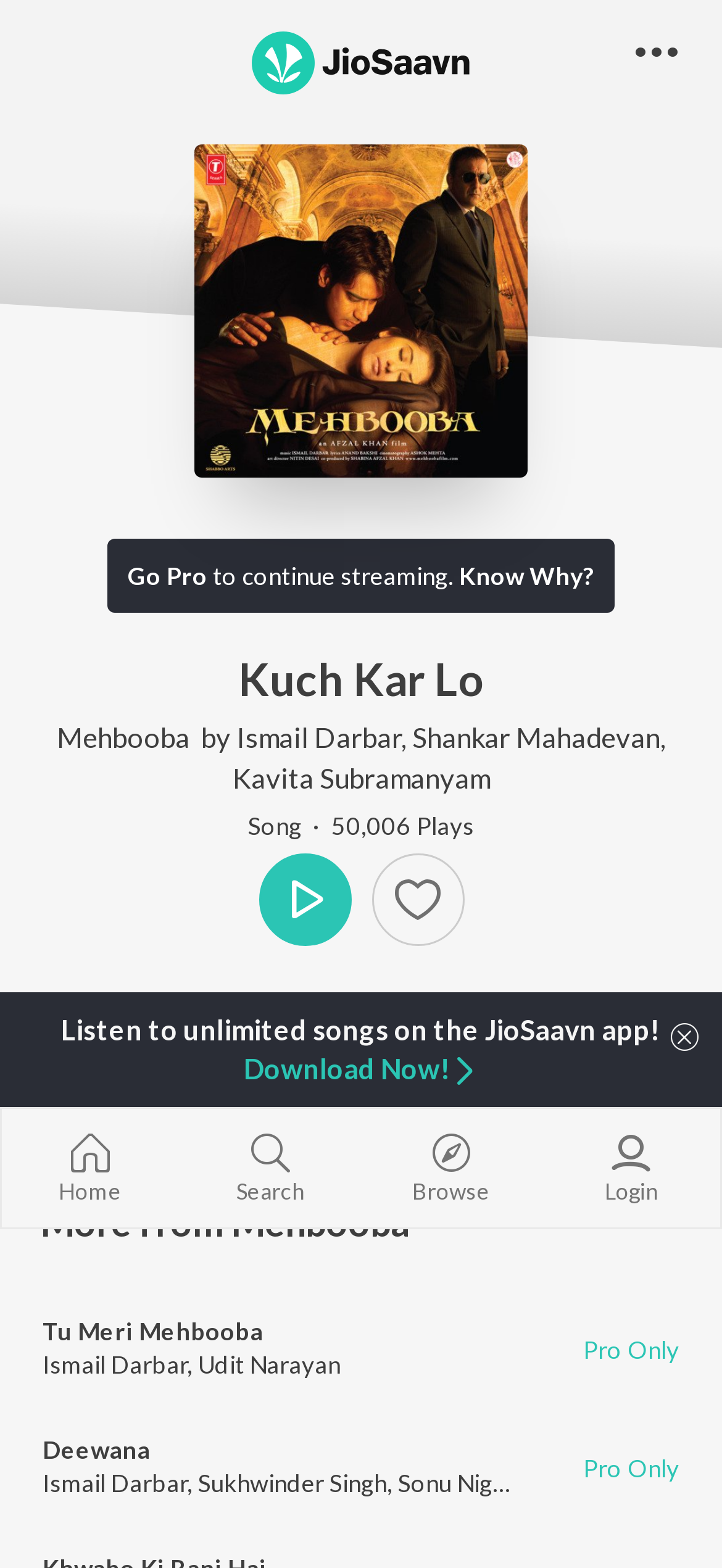What is the call-to-action for the JioSaavn app?
Craft a detailed and extensive response to the question.

The call-to-action for the JioSaavn app can be found in the banner at the bottom of the webpage, which says 'Listen to unlimited songs on the JioSaavn app! Download Now!'.